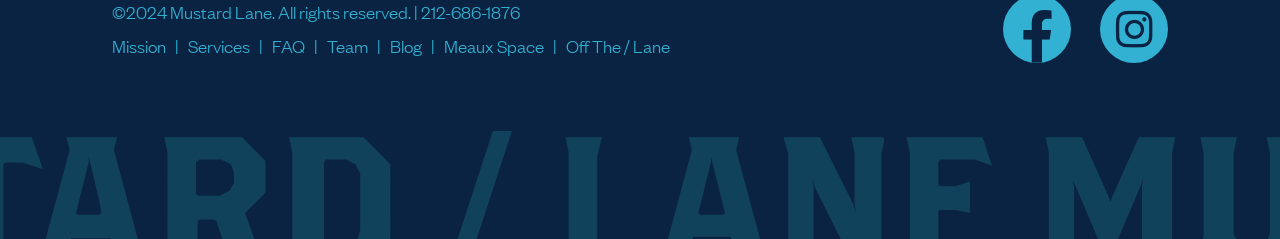How many main links are there?
Use the information from the image to give a detailed answer to the question.

There are 7 main links on the webpage, which are 'Mission', 'Services', 'FAQ', 'Team', 'Blog', 'Meaux Space', and 'Off The / Lane'.